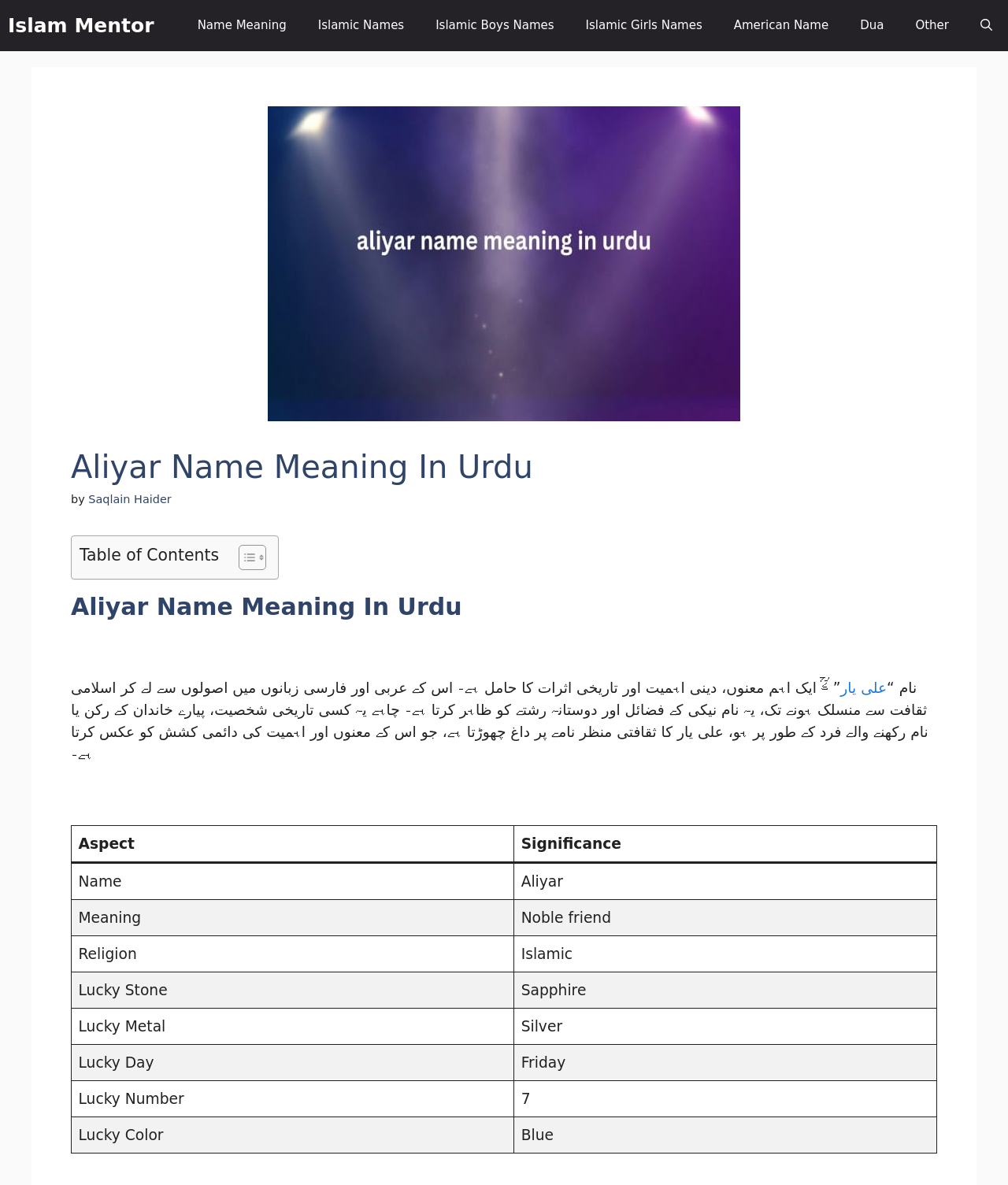Identify and provide the main heading of the webpage.

Aliyar Name Meaning In Urdu